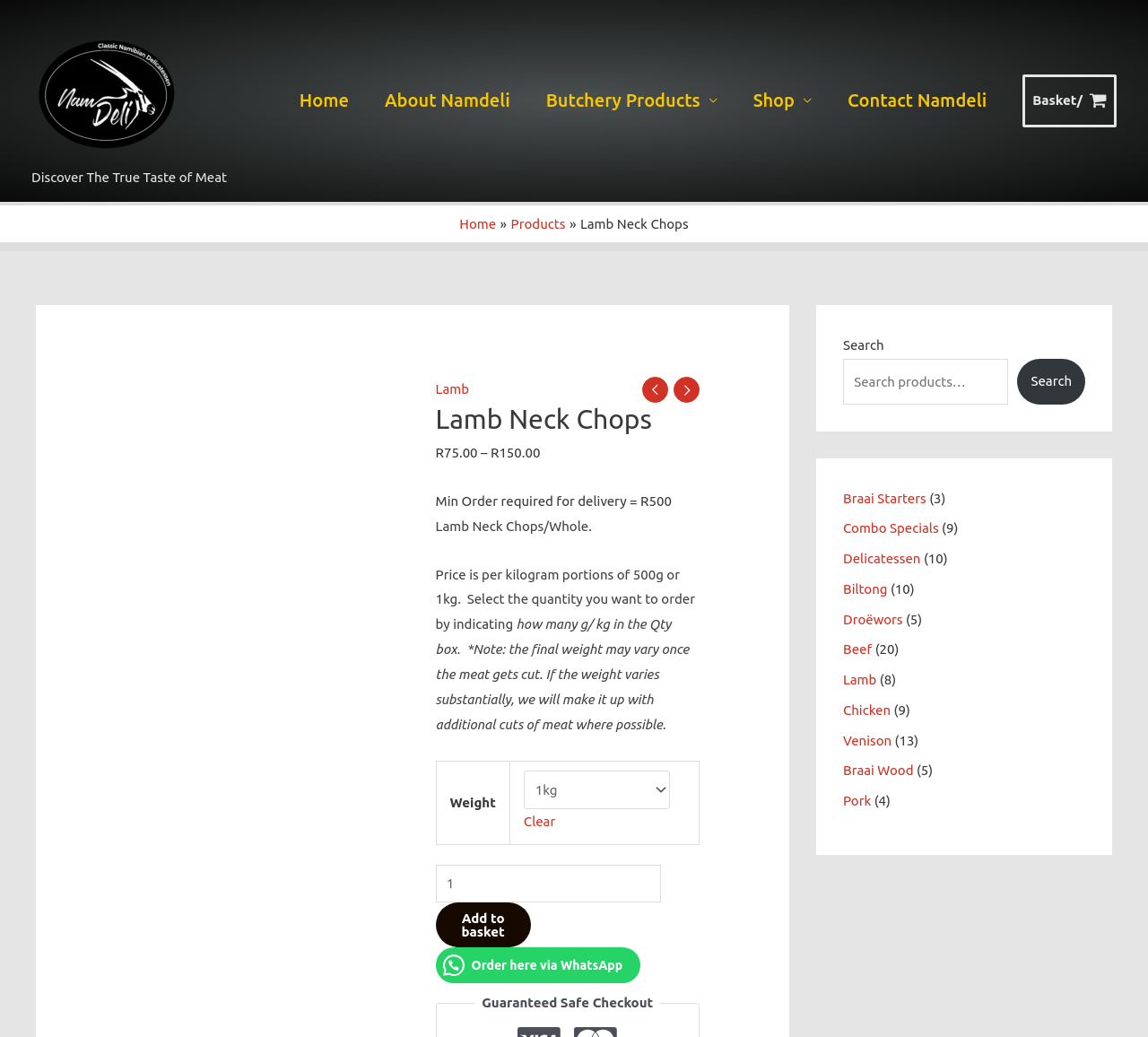Reply to the question with a single word or phrase:
What is the minimum order required for delivery?

R500